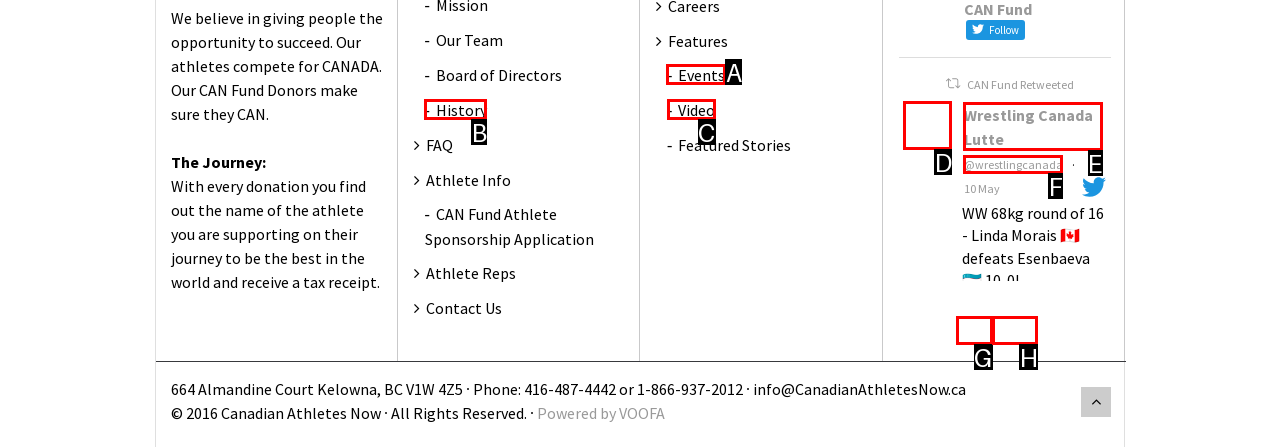To achieve the task: Click on 'Events', indicate the letter of the correct choice from the provided options.

A